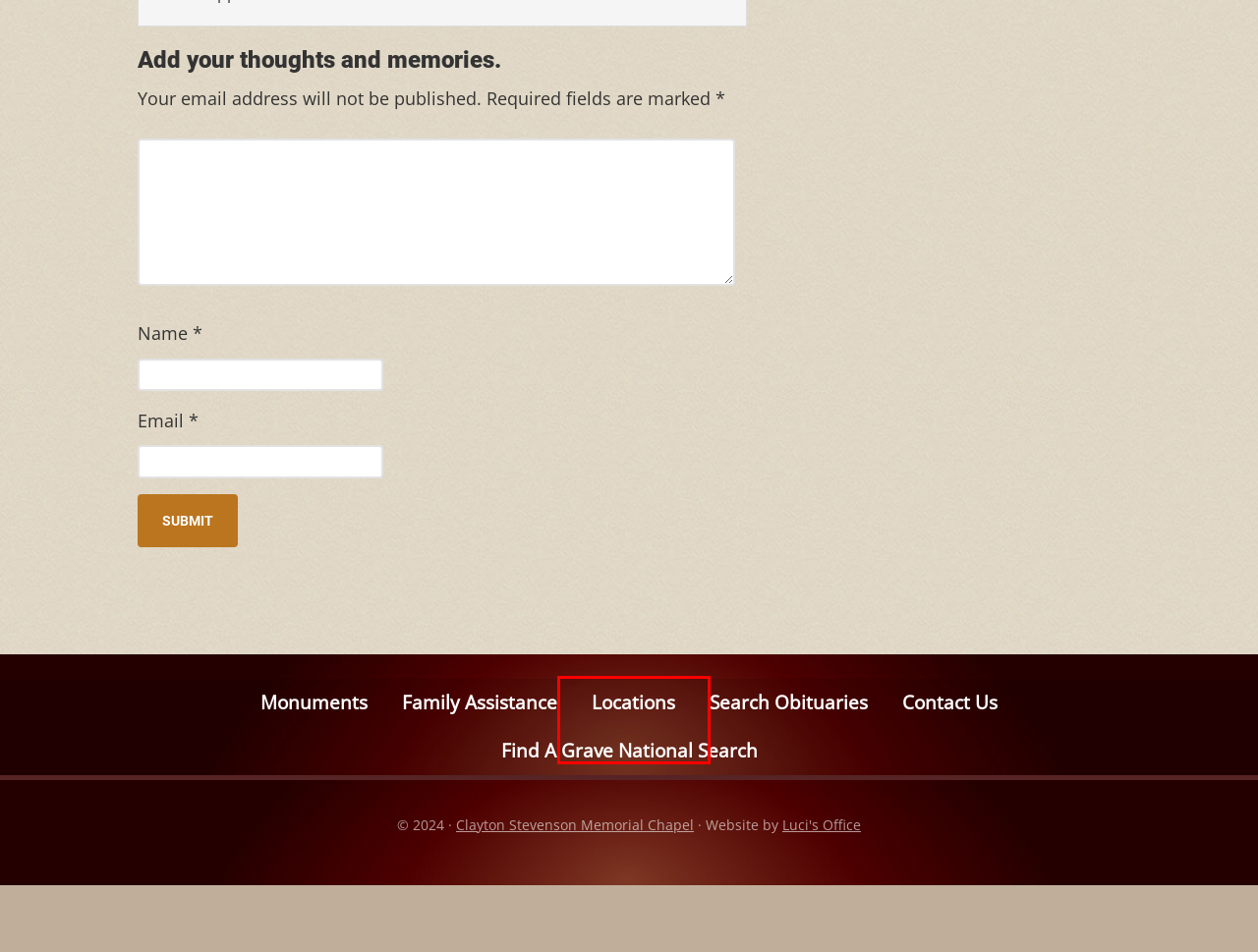Look at the screenshot of a webpage where a red bounding box surrounds a UI element. Your task is to select the best-matching webpage description for the new webpage after you click the element within the bounding box. The available options are:
A. Family Assistance
B. Luci's Office, Inc. – Websites, Social Media, Marketing, Videography & Photography, App Development
C. Floral Shops
D. Contact Us
E. Search Obituaries
F. Stevenson & Sons Monument Co. – Miles City Montana
G. Add Your Photo
H. Funeral Home Locations

H